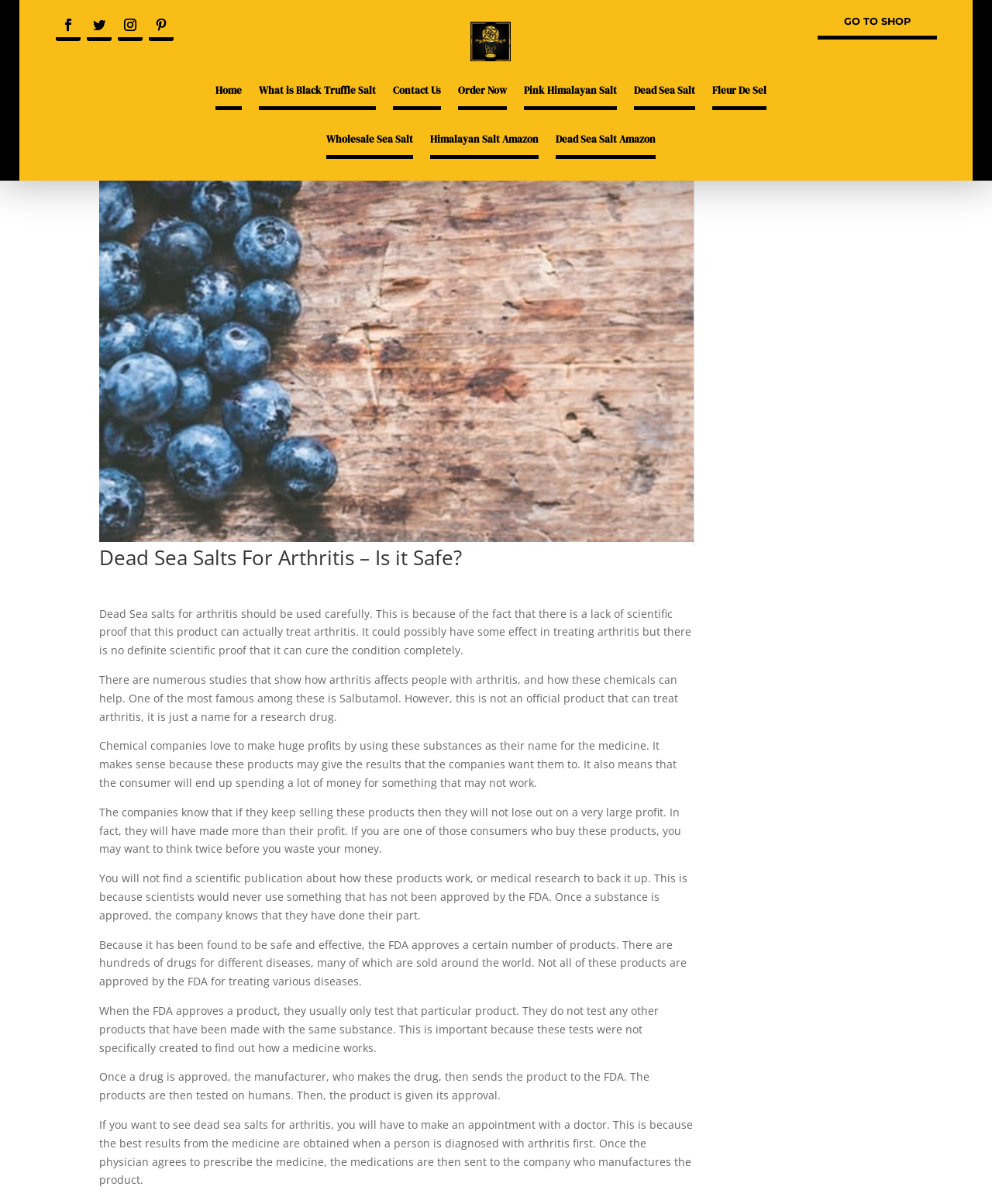Given the element description, predict the bounding box coordinates in the format (top-left x, top-left y, bottom-right x, bottom-right y). Make sure all values are between 0 and 1. Here is the element description: Pink Himalayan Salt

[0.528, 0.051, 0.621, 0.091]